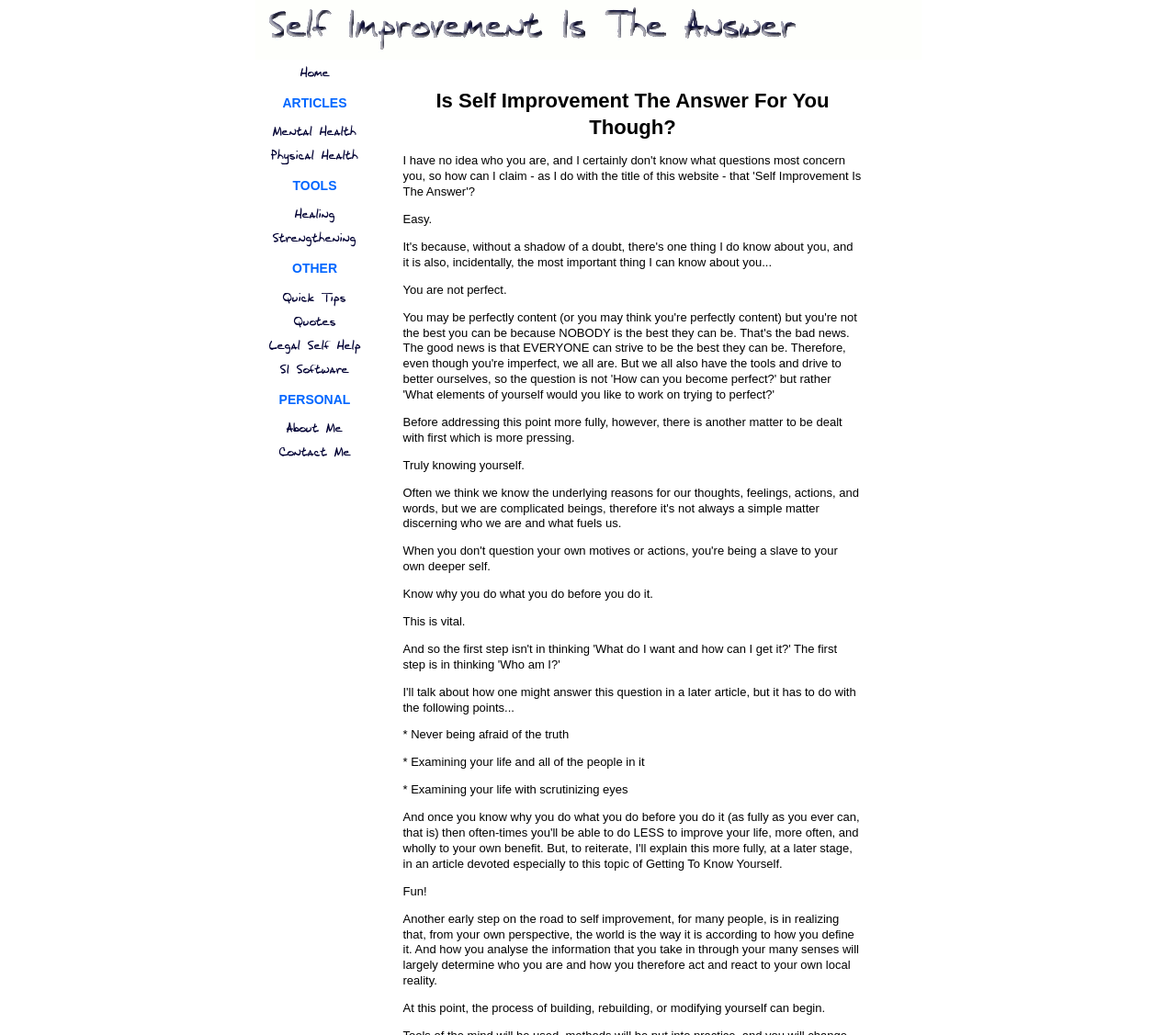Predict the bounding box coordinates of the area that should be clicked to accomplish the following instruction: "view quotes". The bounding box coordinates should consist of four float numbers between 0 and 1, i.e., [left, top, right, bottom].

[0.214, 0.3, 0.321, 0.323]